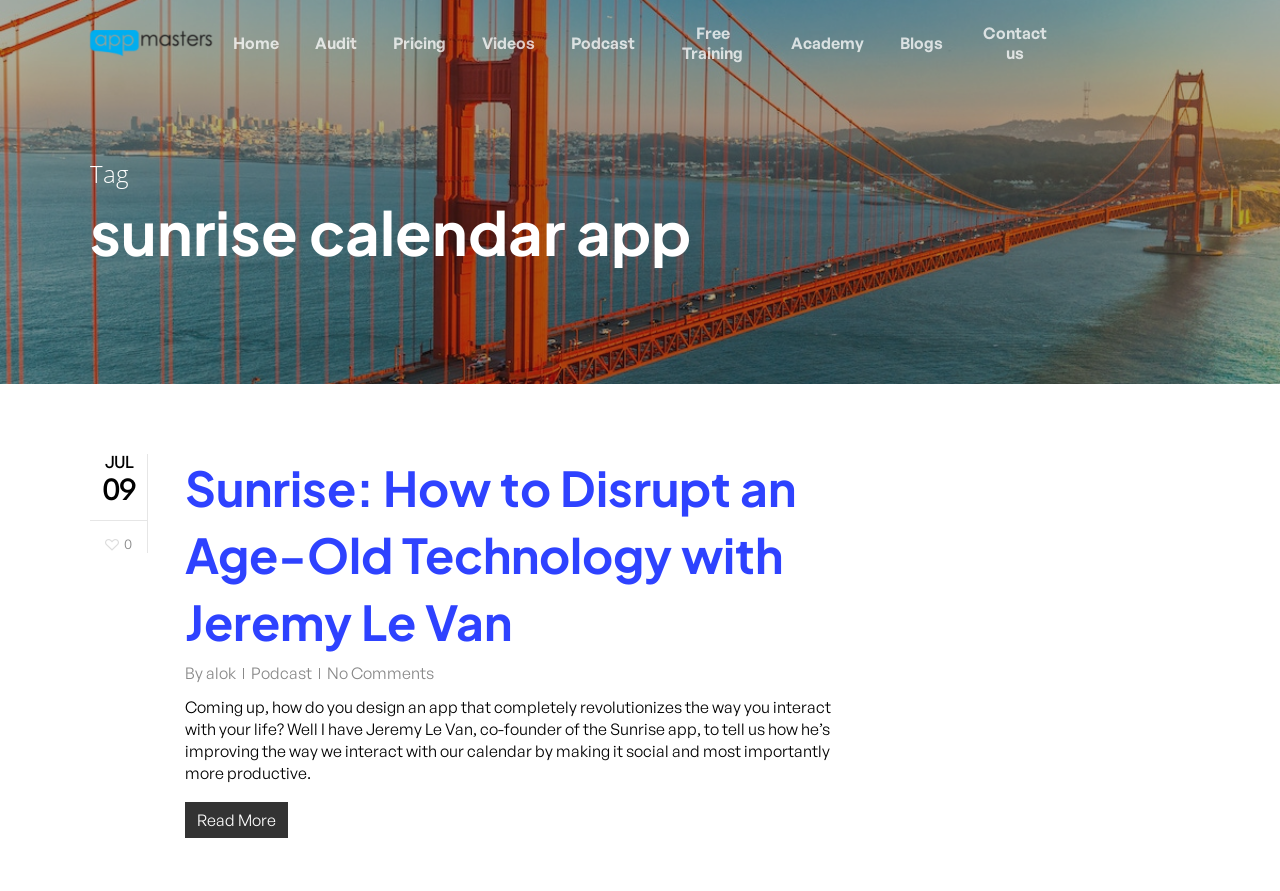What is the date mentioned in the webpage?
Respond to the question with a single word or phrase according to the image.

JUL 09